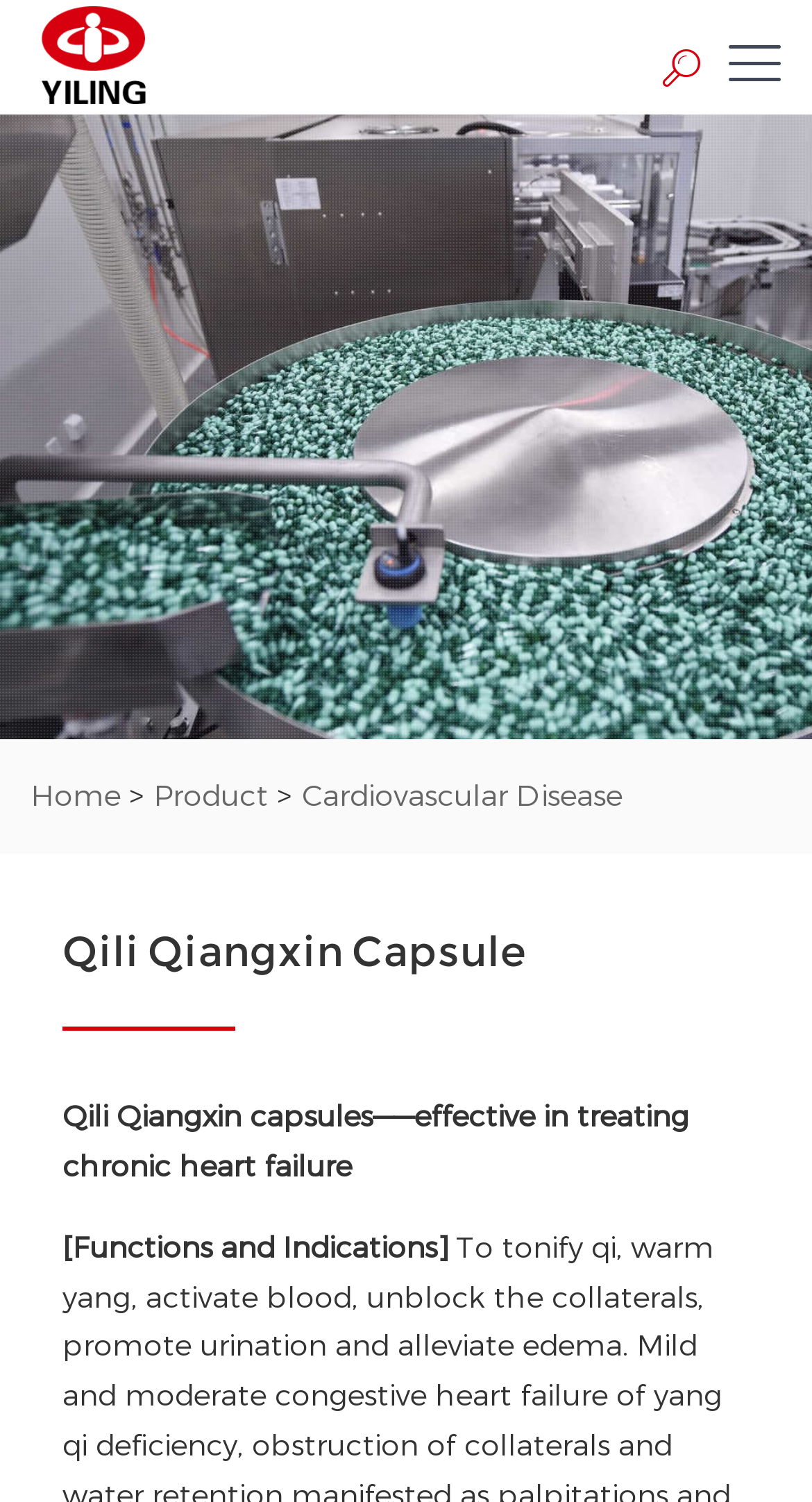Please give a succinct answer using a single word or phrase:
What is the indication of Qili Qiangxin capsules?

Chronic heart failure